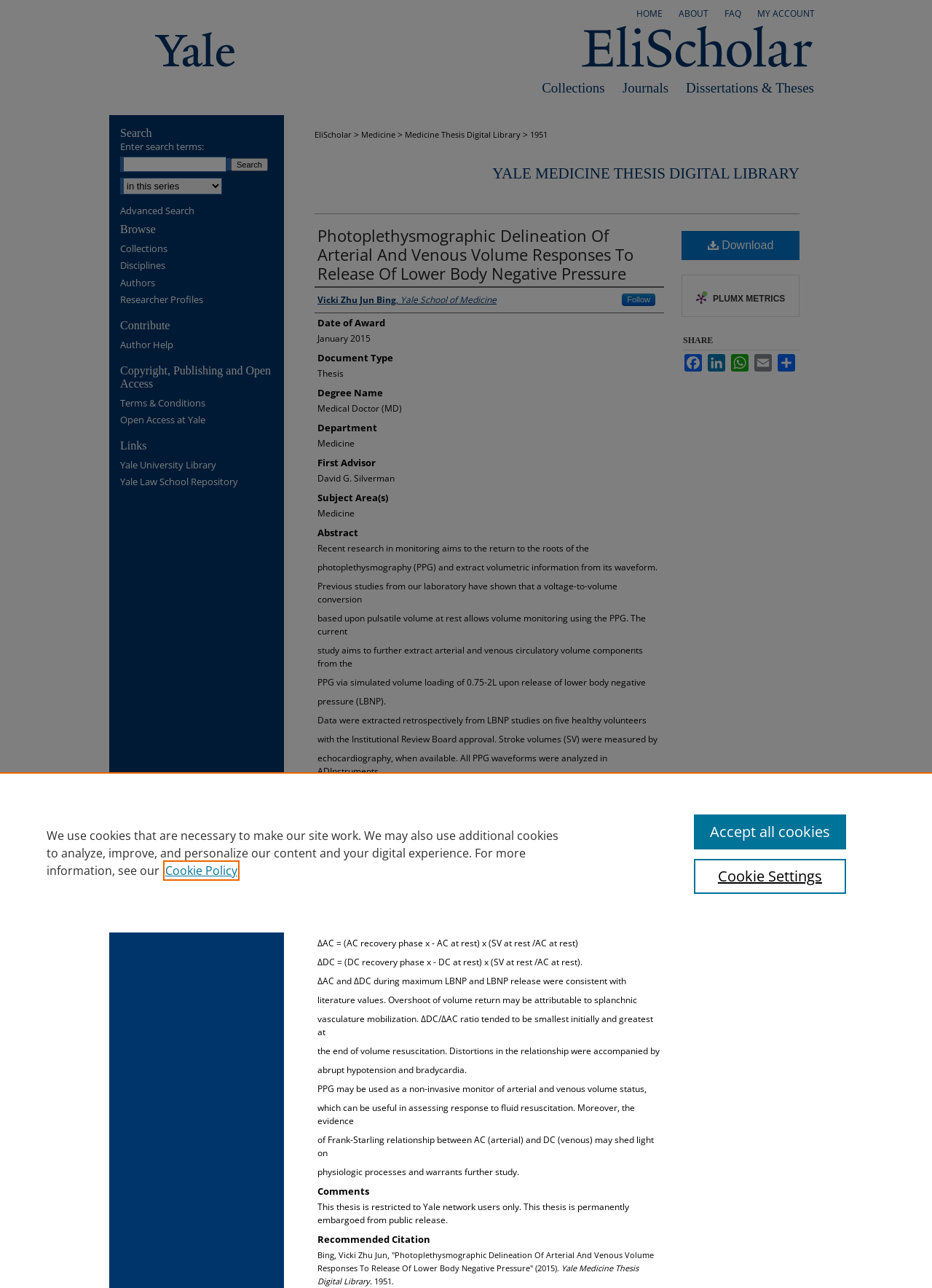Refer to the image and offer a detailed explanation in response to the question: Who is the author of this thesis?

I found the answer by looking at the heading 'Author' which is located at [0.338, 0.222, 0.338, 0.229] and the corresponding link 'Vicki Zhu Jun Bing, Yale School of Medicine' at [0.341, 0.228, 0.533, 0.238].